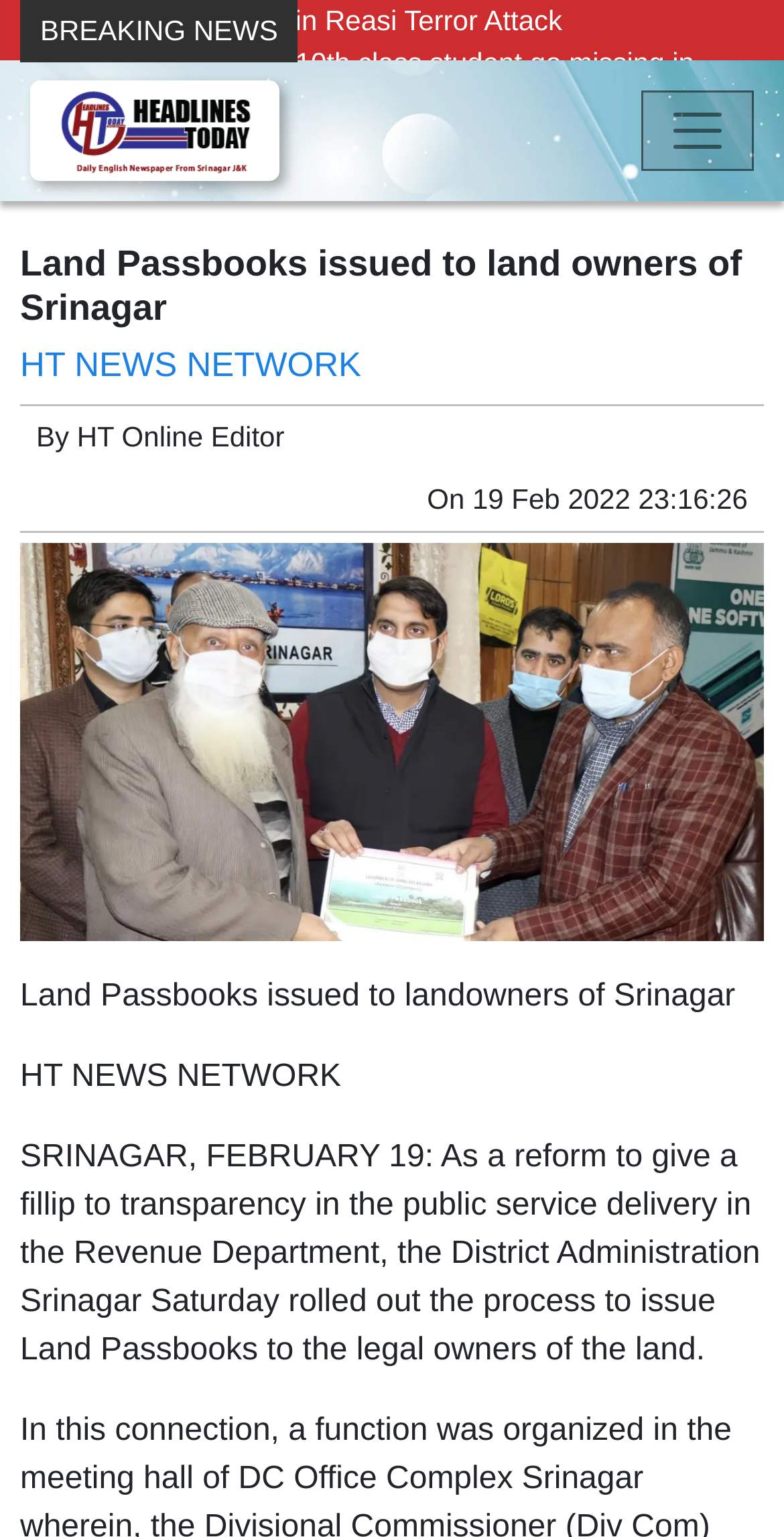Explain in detail what you observe on this webpage.

The webpage appears to be a news article page, with a focus on news from Srinagar and surrounding areas. At the top of the page, there is a header section with a "BREAKING NEWS" label, followed by a series of links to various news articles, including reports of terrorist attacks, missing persons, and crime incidents. These links are arranged in a vertical column, taking up most of the top section of the page.

Below the header section, there is a logo and title area with the text "Daily Headlines Today" and an accompanying image. To the right of this area, there is a button labeled "Toggle navigation".

The main content of the page is a news article with the title "Land Passbooks issued to land owners of Srinagar". The article is attributed to "HT NEWS NETWORK" and has a byline crediting "HT Online Editor". The article's publication date and time are also displayed. The article's content is a block of text that describes a reform initiative by the District Administration Srinagar to issue Land Passbooks to legal landowners.

There are two images on the page, one associated with the "Daily Headlines Today" logo and another accompanying the news article. The overall layout of the page is dense, with a focus on presenting a large amount of news content in a compact format.